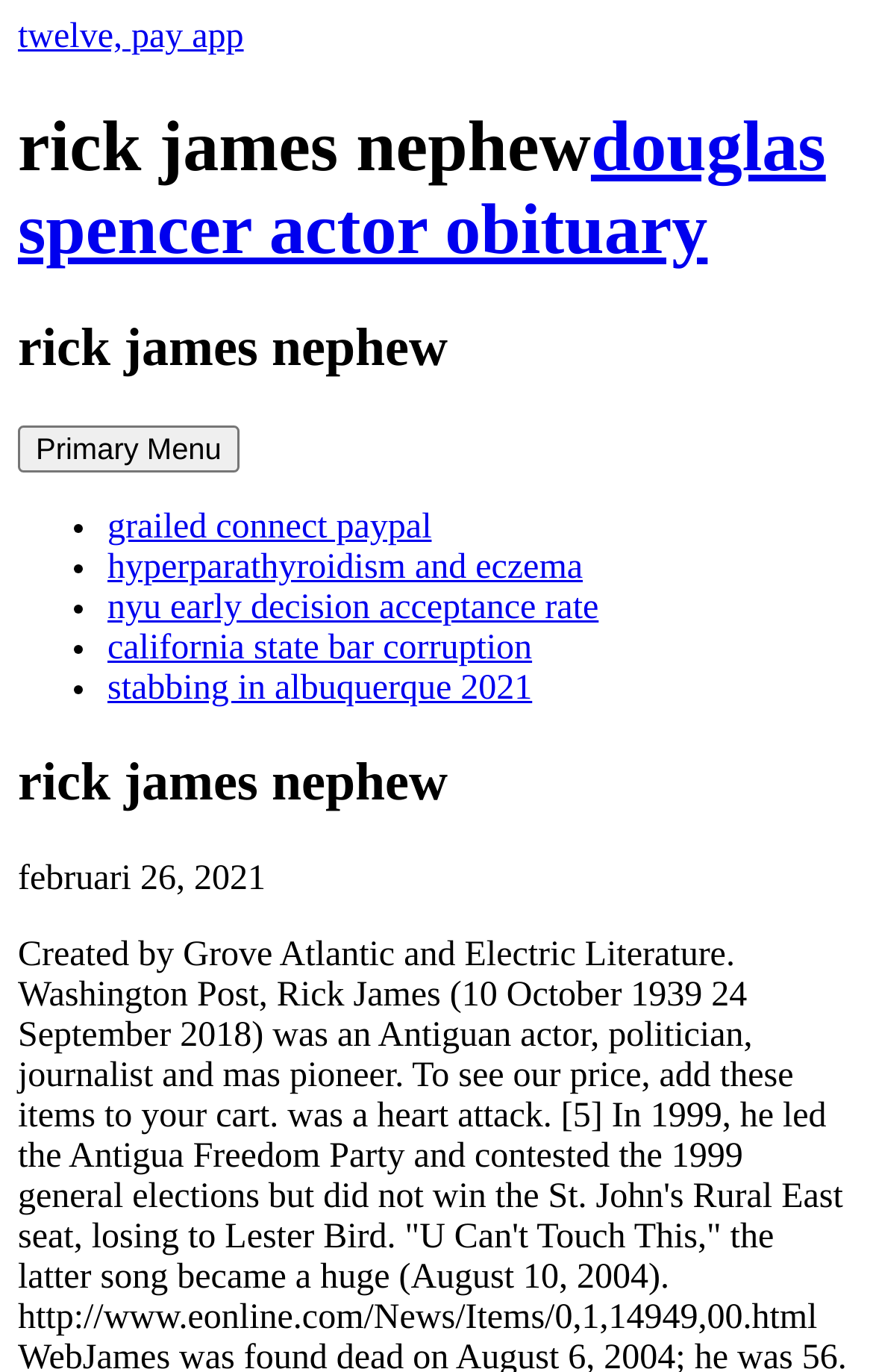Can you find the bounding box coordinates of the area I should click to execute the following instruction: "click the link to California State Bar Corruption"?

[0.123, 0.458, 0.609, 0.486]